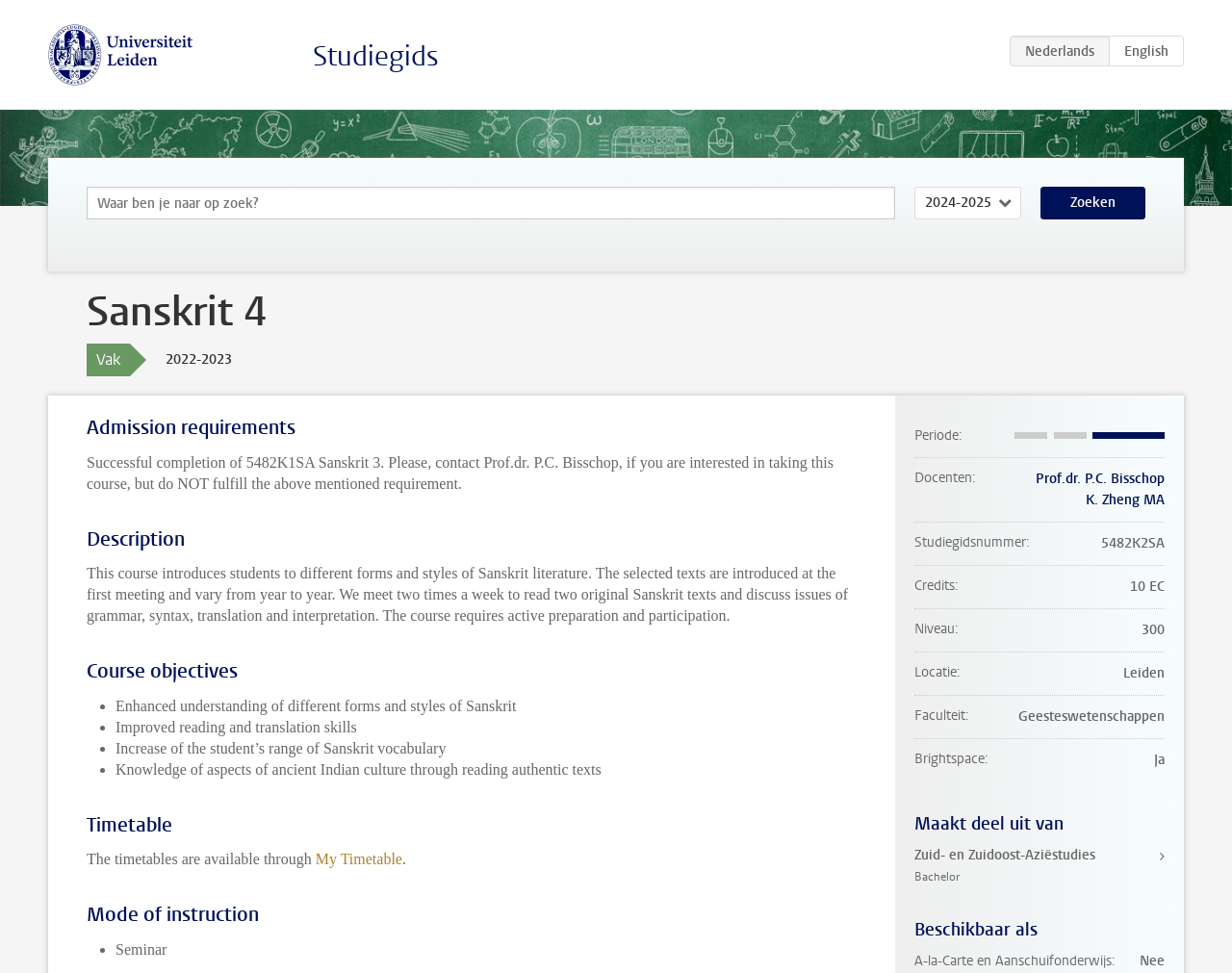Please determine the bounding box coordinates for the element that should be clicked to follow these instructions: "Click on Zoeken button".

[0.845, 0.192, 0.93, 0.226]